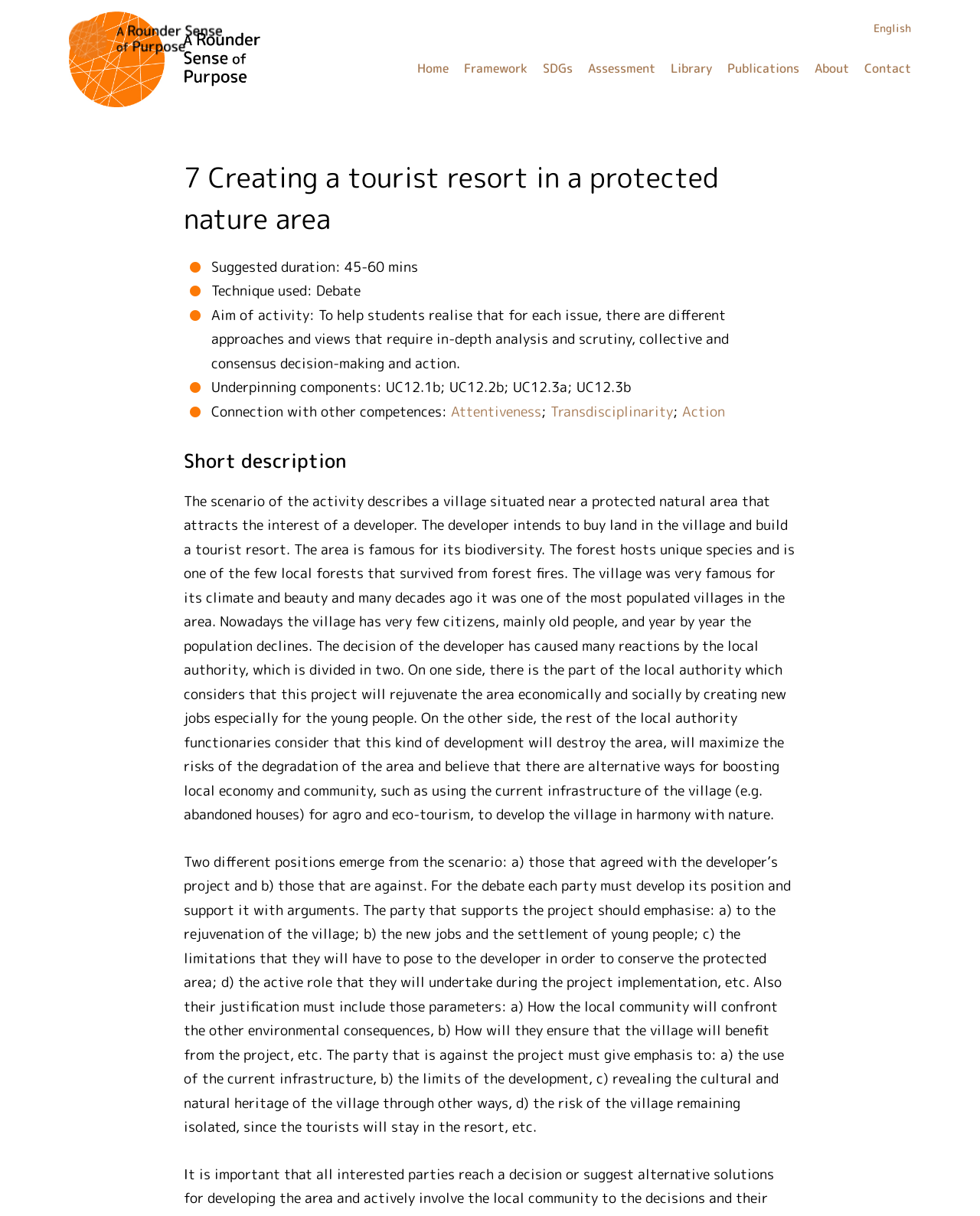Find the bounding box of the web element that fits this description: "six month portraits".

None